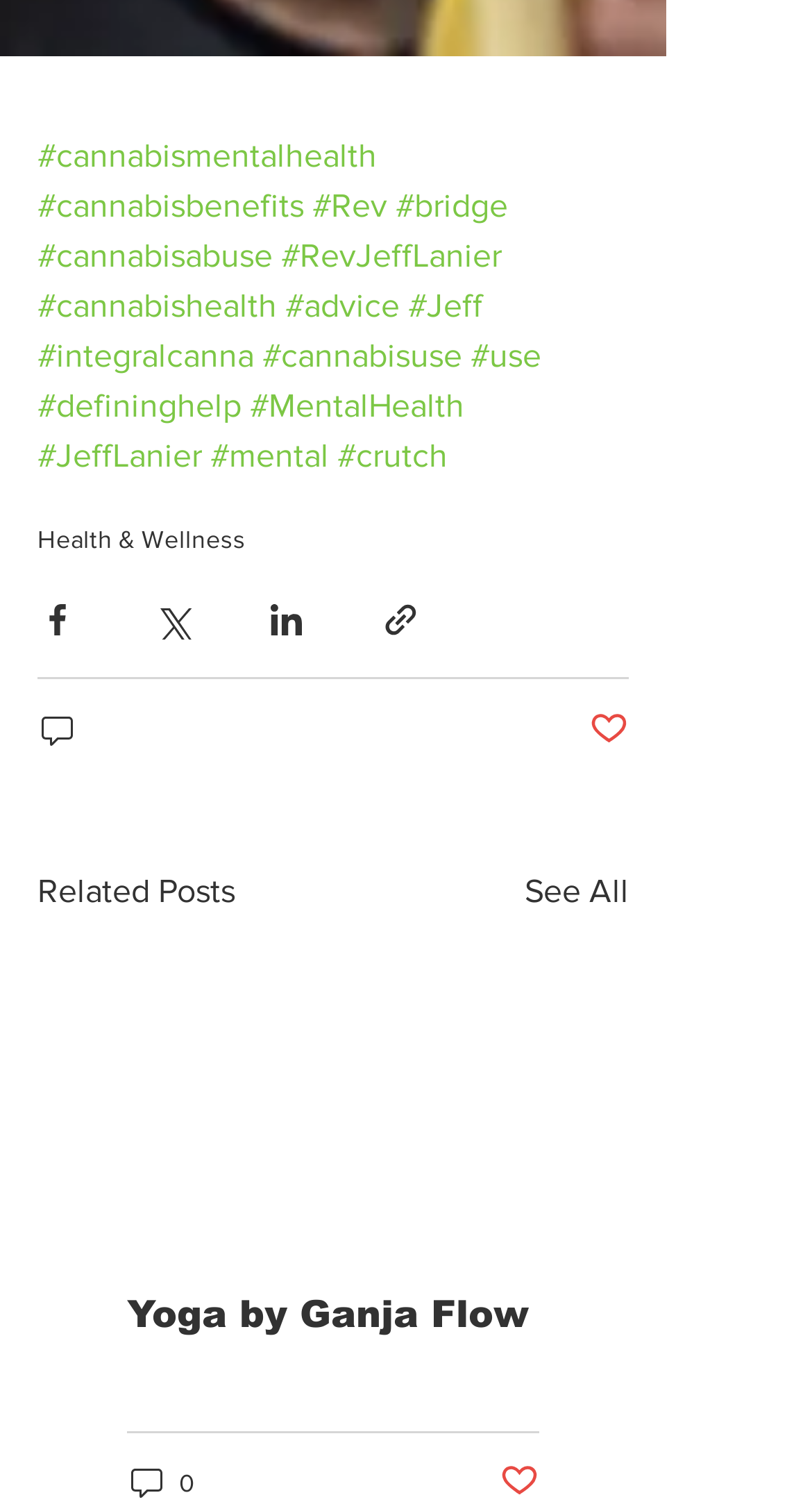Can you identify the bounding box coordinates of the clickable region needed to carry out this instruction: 'Click on the 'Health & Wellness' link'? The coordinates should be four float numbers within the range of 0 to 1, stated as [left, top, right, bottom].

[0.046, 0.349, 0.303, 0.368]